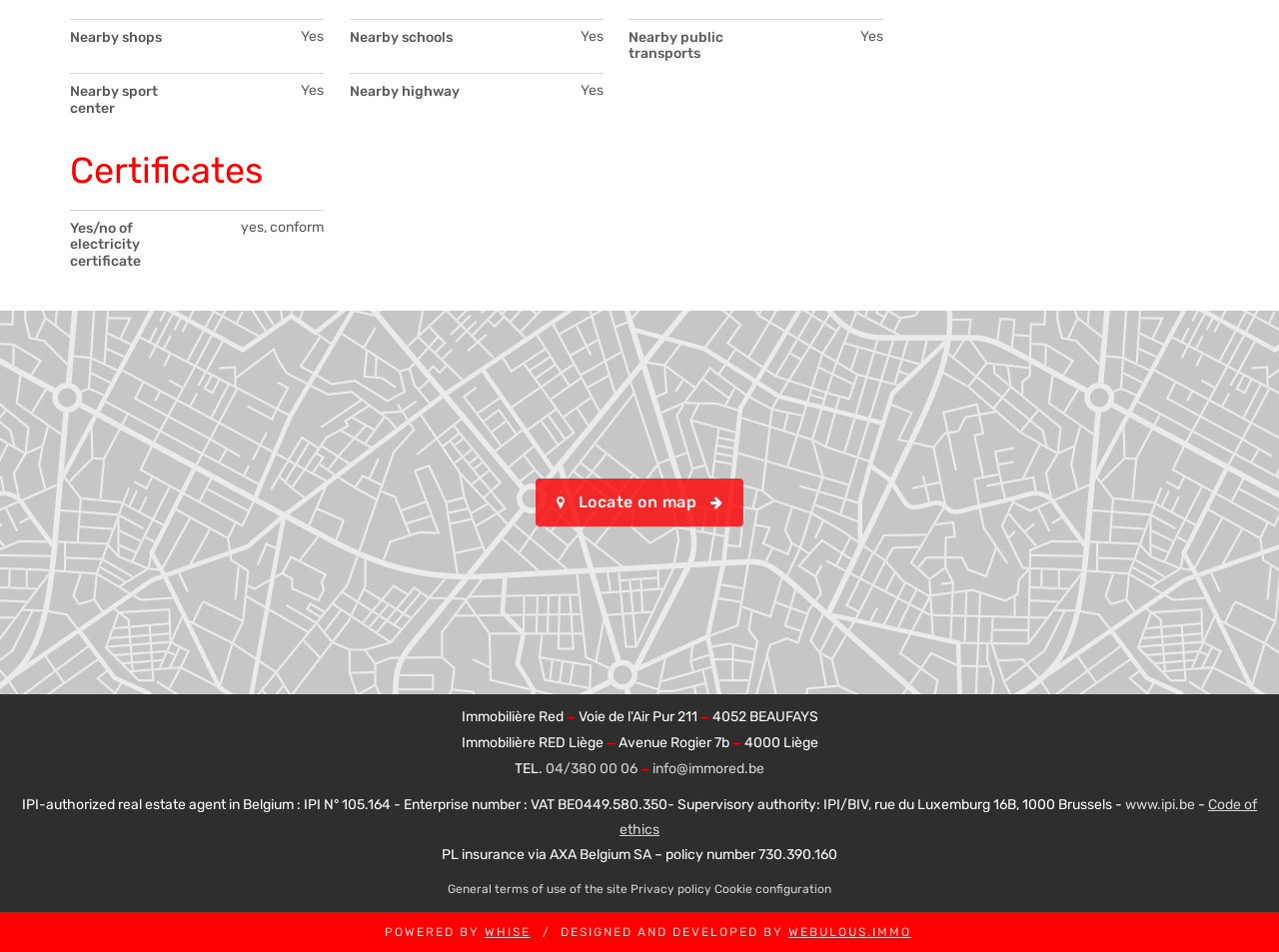Determine the bounding box of the UI element mentioned here: "04/380 00 06". The coordinates must be in the format [left, top, right, bottom] with values ranging from 0 to 1.

[0.427, 0.798, 0.498, 0.816]